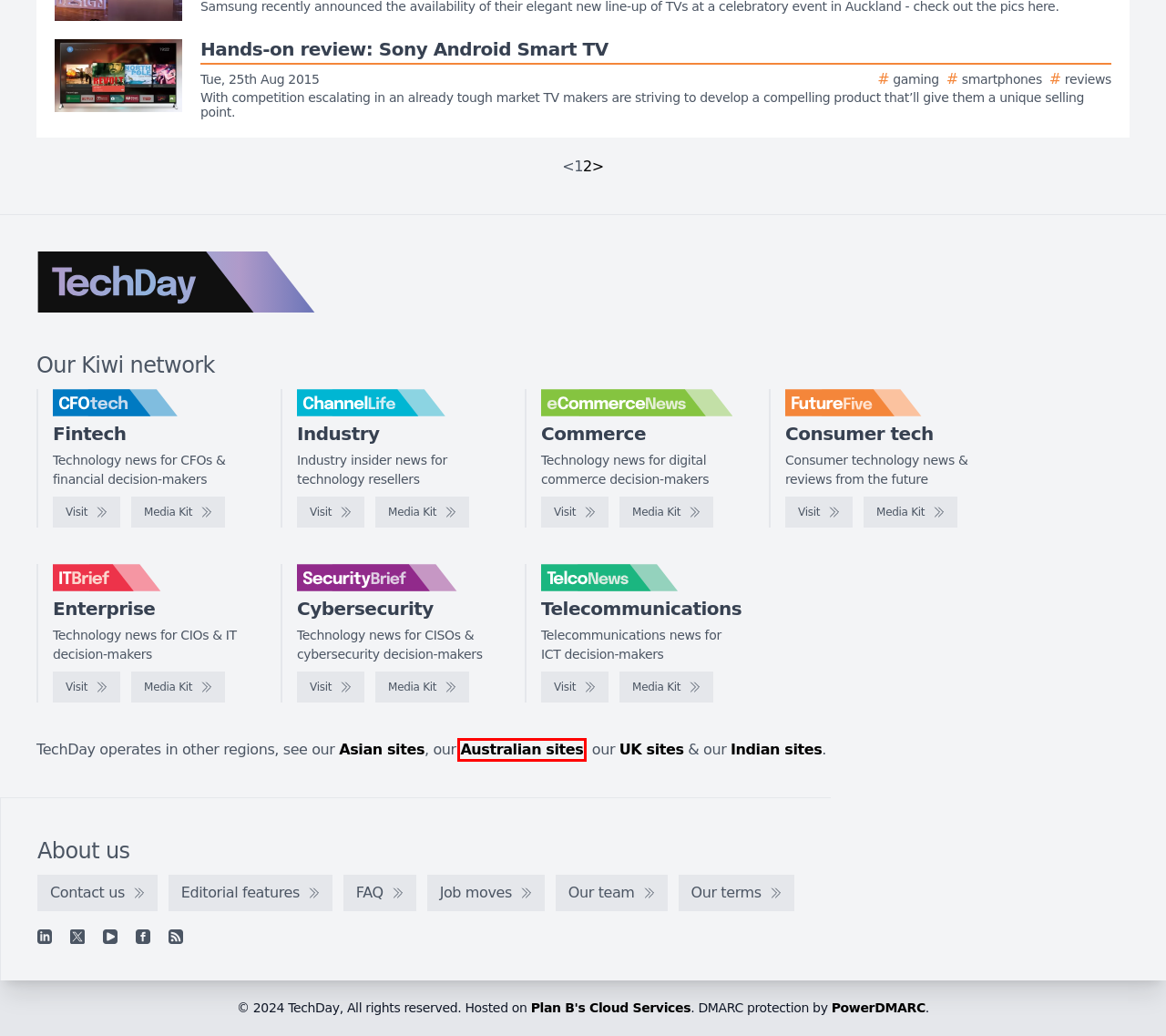Inspect the provided webpage screenshot, concentrating on the element within the red bounding box. Select the description that best represents the new webpage after you click the highlighted element. Here are the candidates:
A. FutureFive New Zealand - Media kit
B. Free DMARC Analyzer | DMARC Monitoring Service
C. TelcoNews New Zealand - Media kit
D. eCommerceNews New Zealand - Media kit
E. Hosted Data Centre, Server and Storage Solutions | Plan B
F. TechDay New Zealand - Aotearoa's technology news network
G. ChannelLife New Zealand - Industry insider news for technology resellers
H. TechDay Australia - Australia's technology news network

H